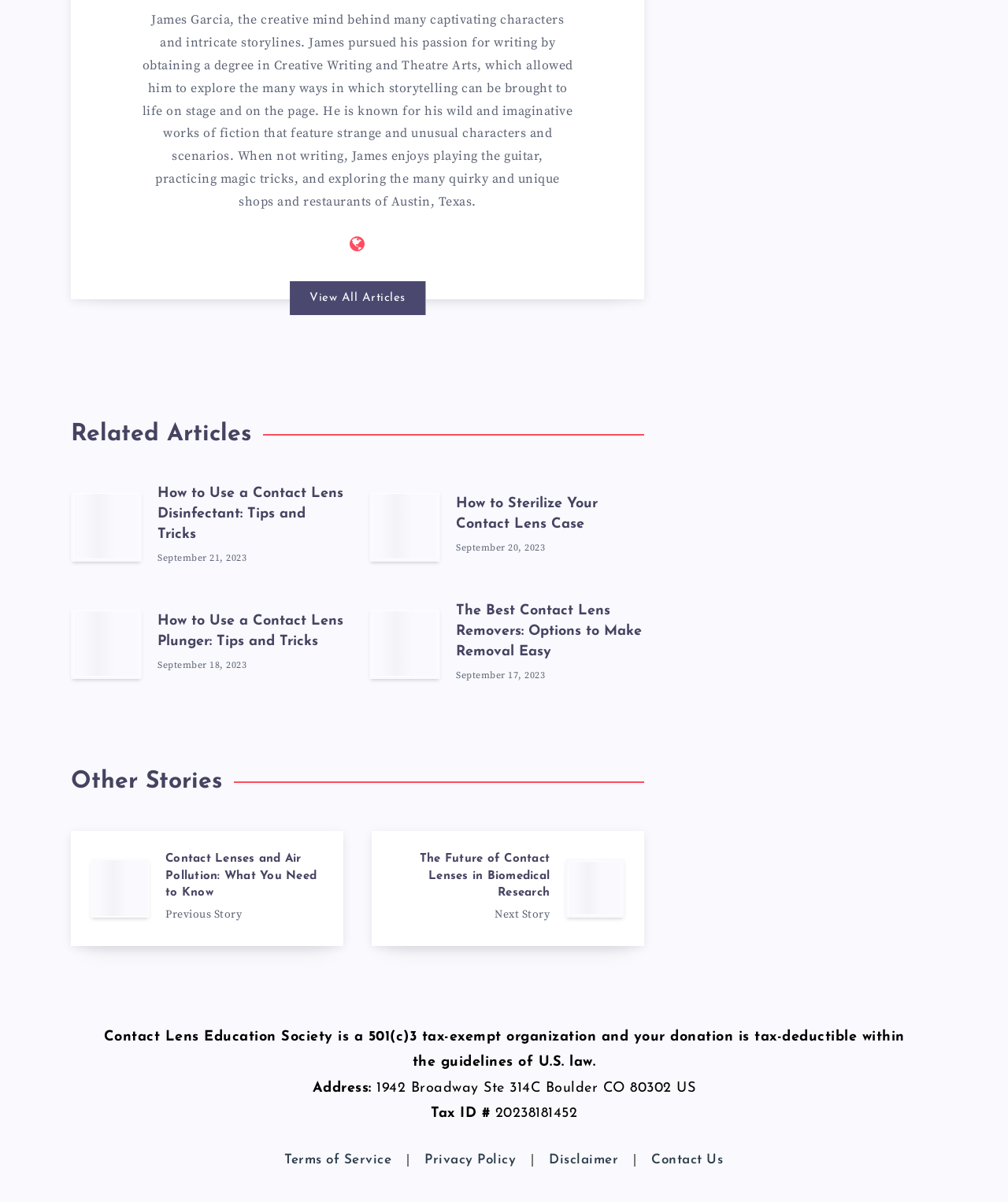What is the topic of the articles listed?
Answer the question with a single word or phrase derived from the image.

Contact Lenses